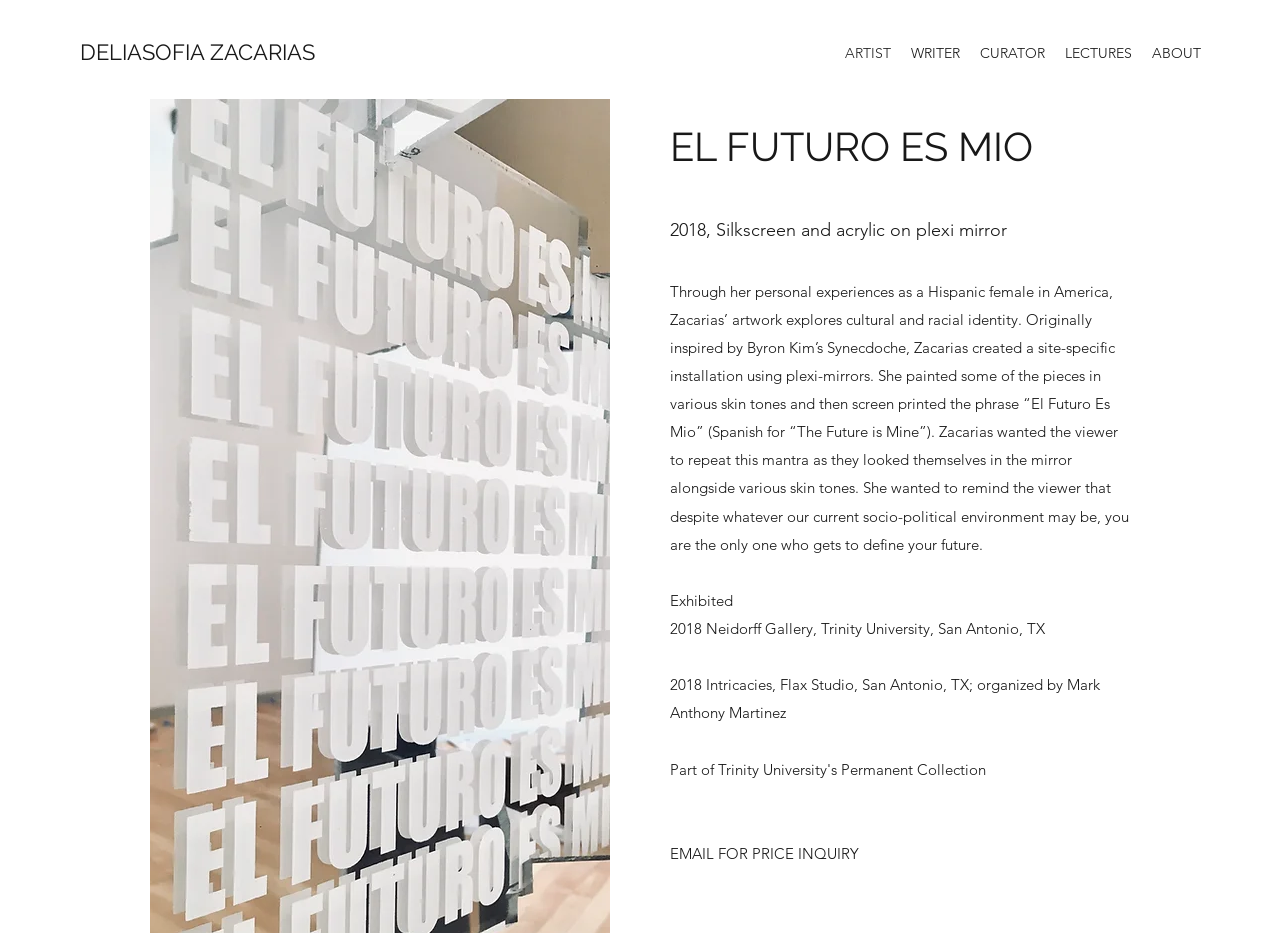Where was the artwork exhibited?
Please provide a single word or phrase as your answer based on the screenshot.

Neidorff Gallery, Trinity University, San Antonio, TX